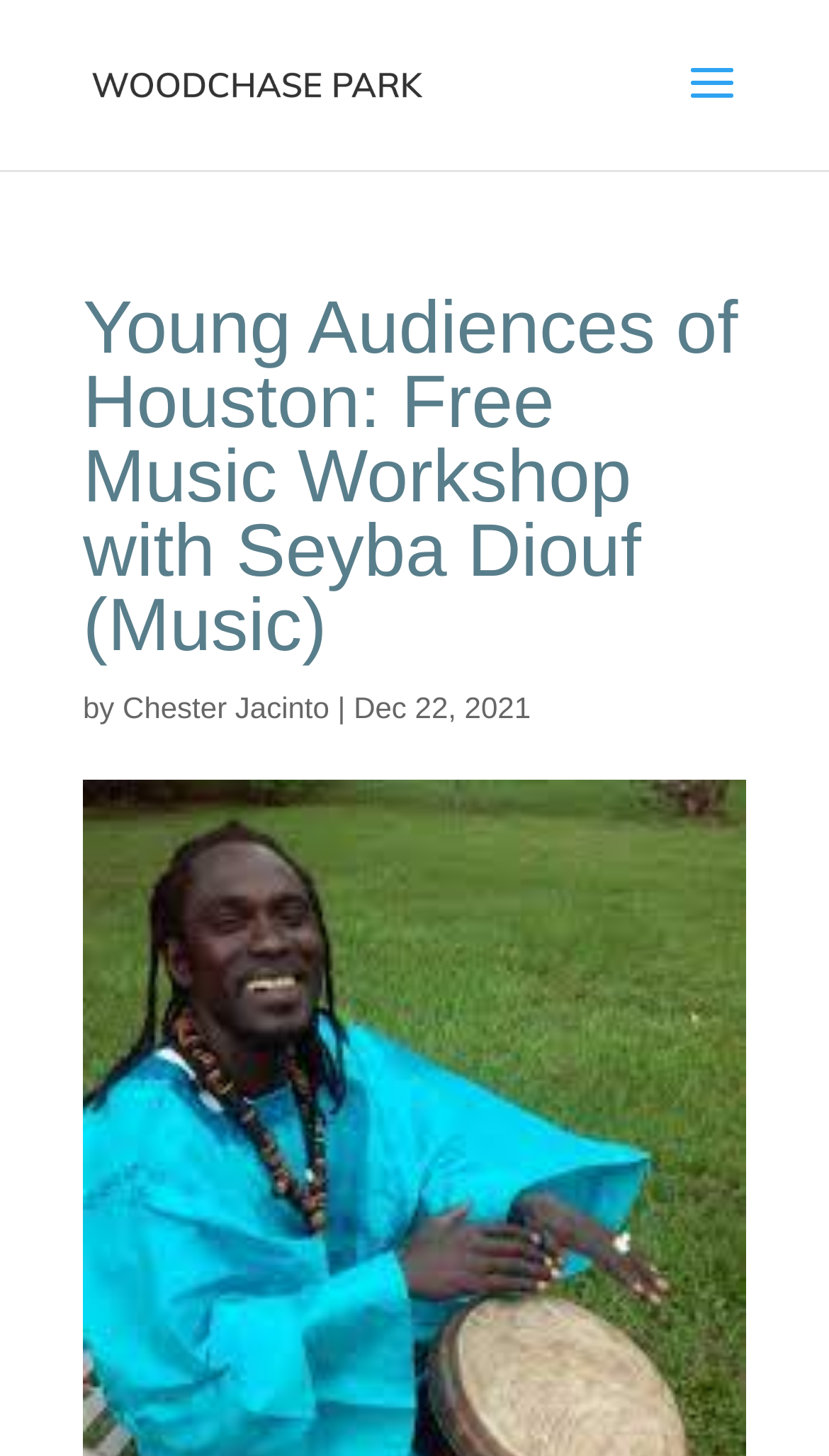Determine the main headline of the webpage and provide its text.

Young Audiences of Houston: Free Music Workshop with Seyba Diouf (Music)